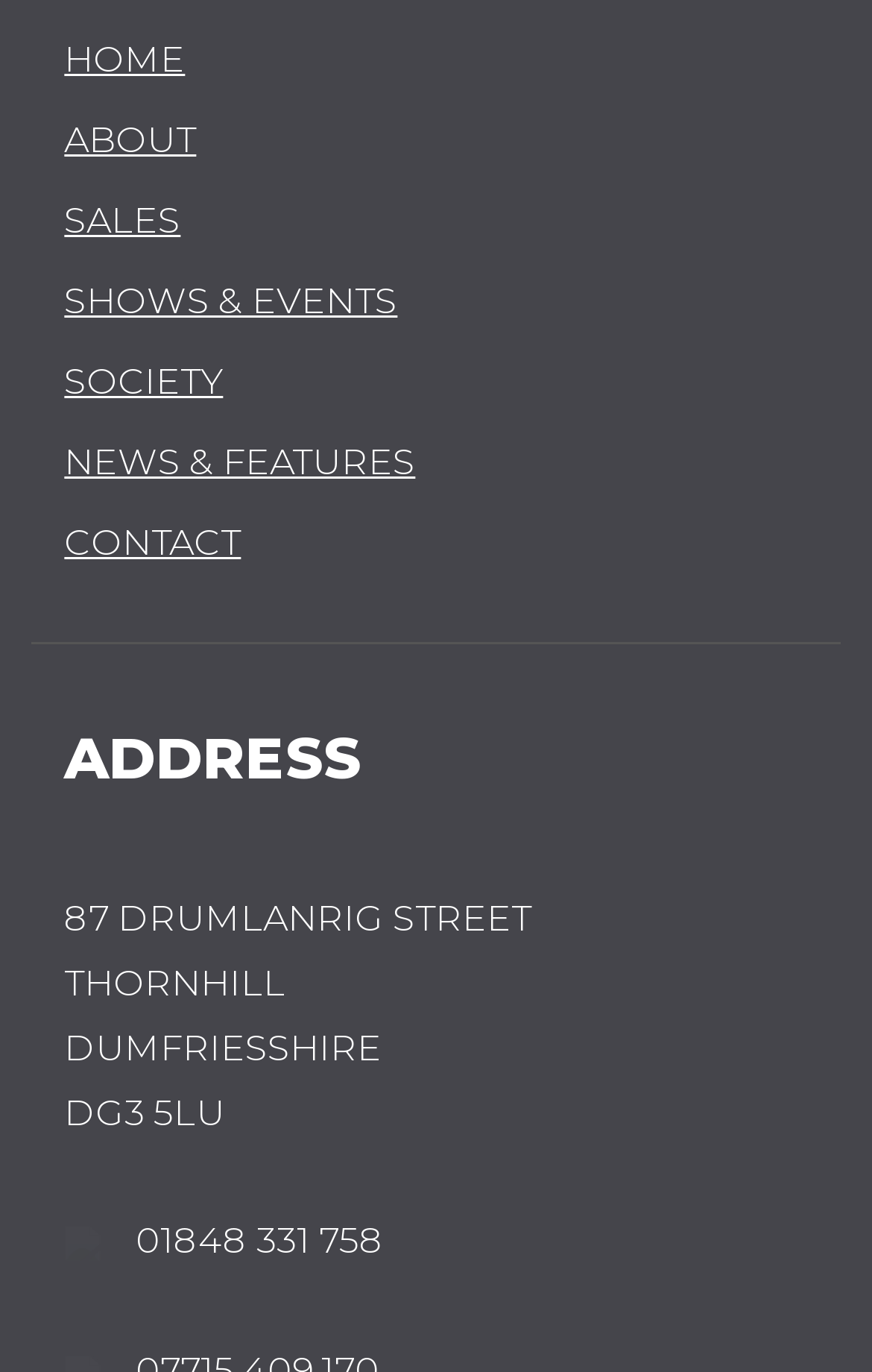Can you provide the bounding box coordinates for the element that should be clicked to implement the instruction: "view about page"?

[0.074, 0.086, 0.225, 0.117]